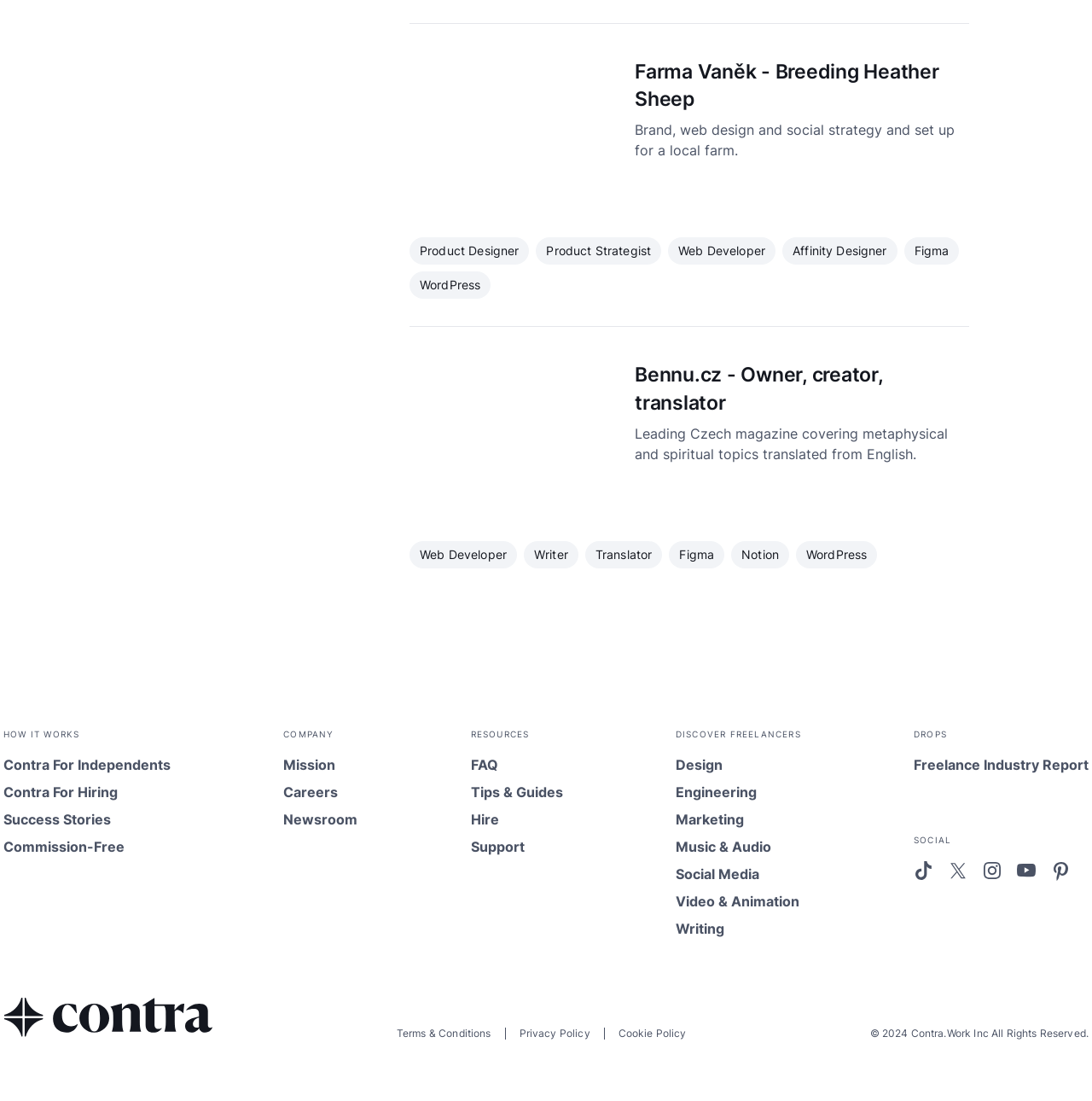How many social media links are there?
Refer to the image and provide a thorough answer to the question.

There are four social media links at the bottom of the webpage, each represented by an image.